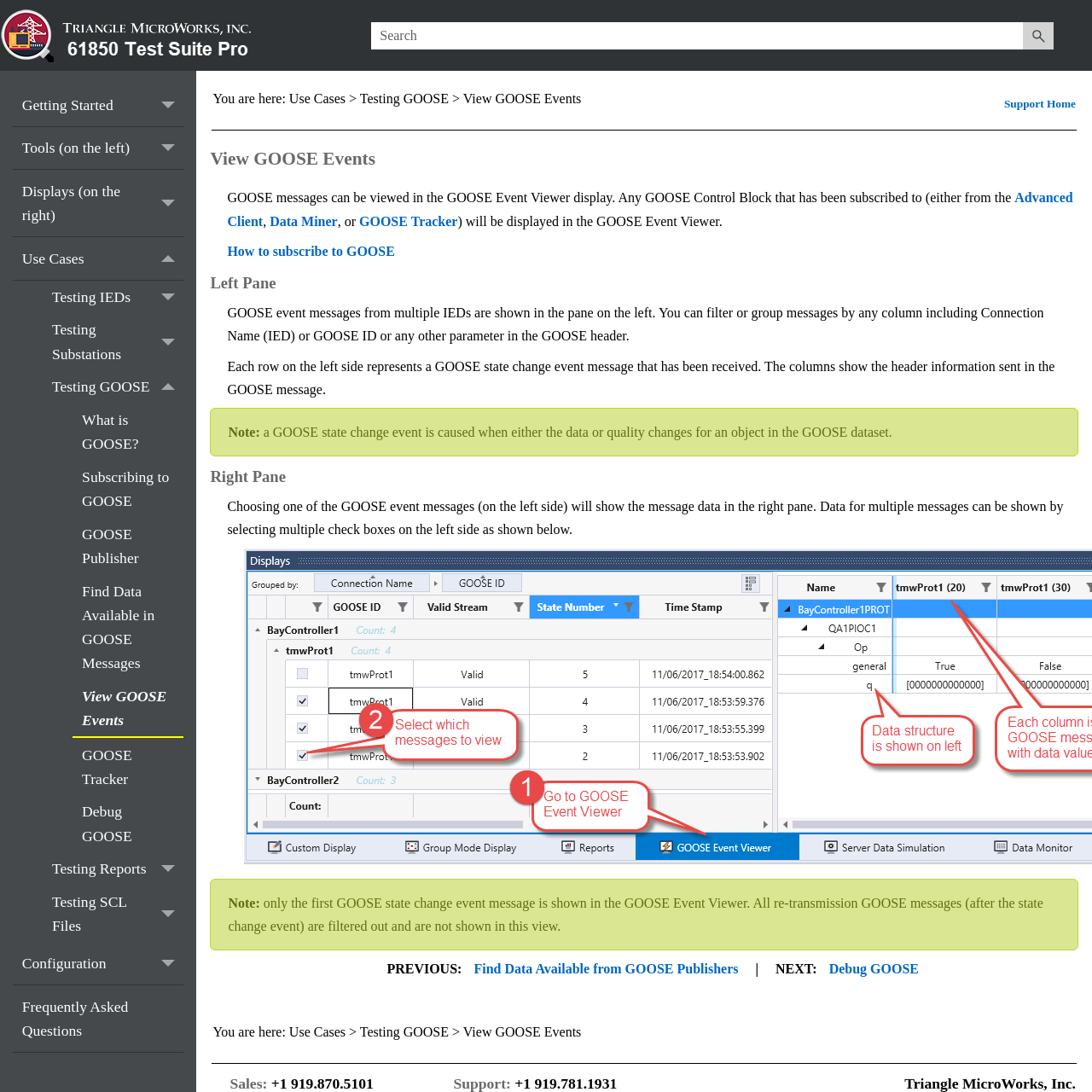Your task is to find and give the main heading text of the webpage.

View GOOSE Events